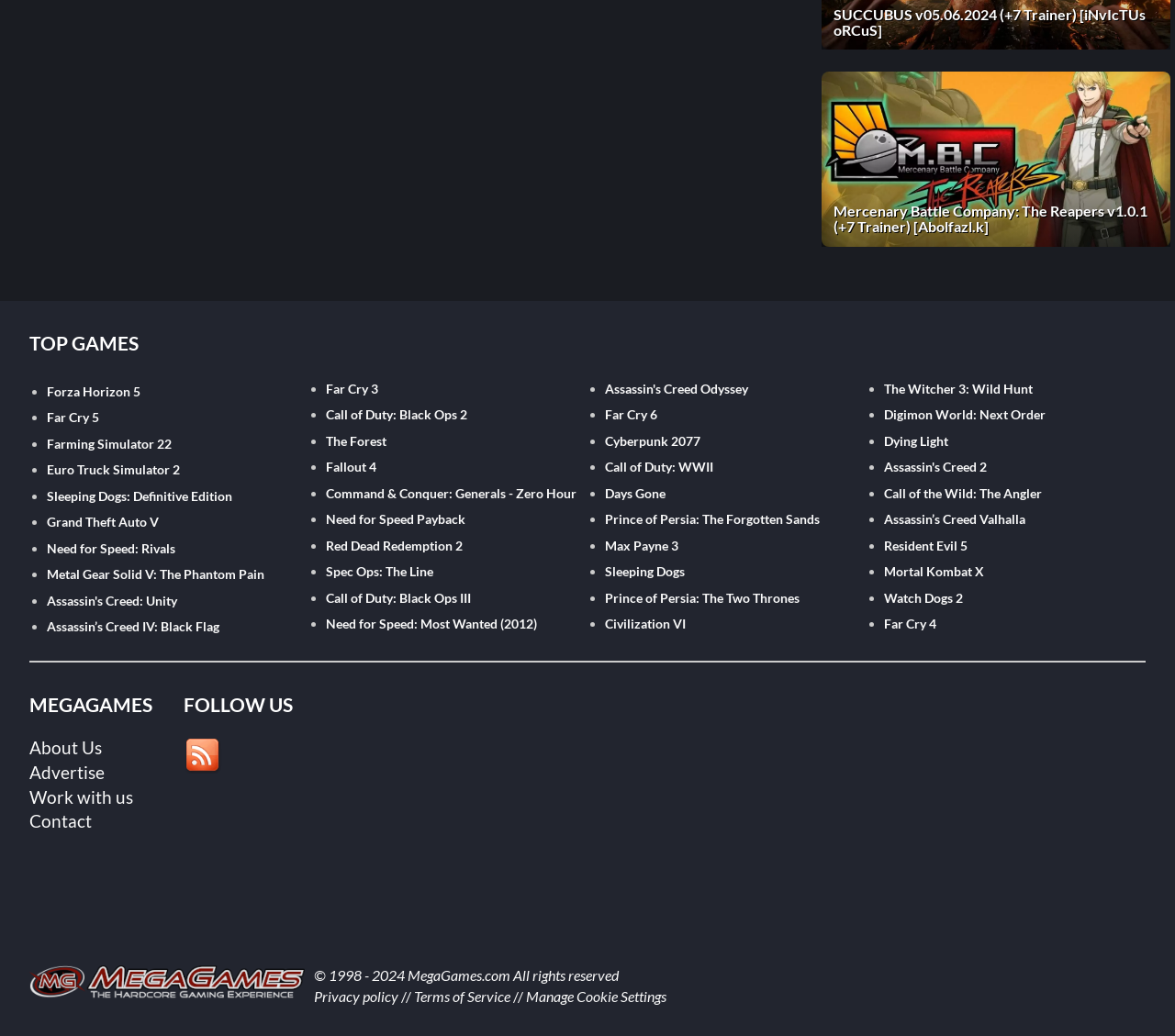Answer the question with a single word or phrase: 
What is the game listed next to 'Mercenary Battle Company: The Reapers v1.0.1 (+7 Trainer) [Abolfazl.k]'?

Forza Horizon 5